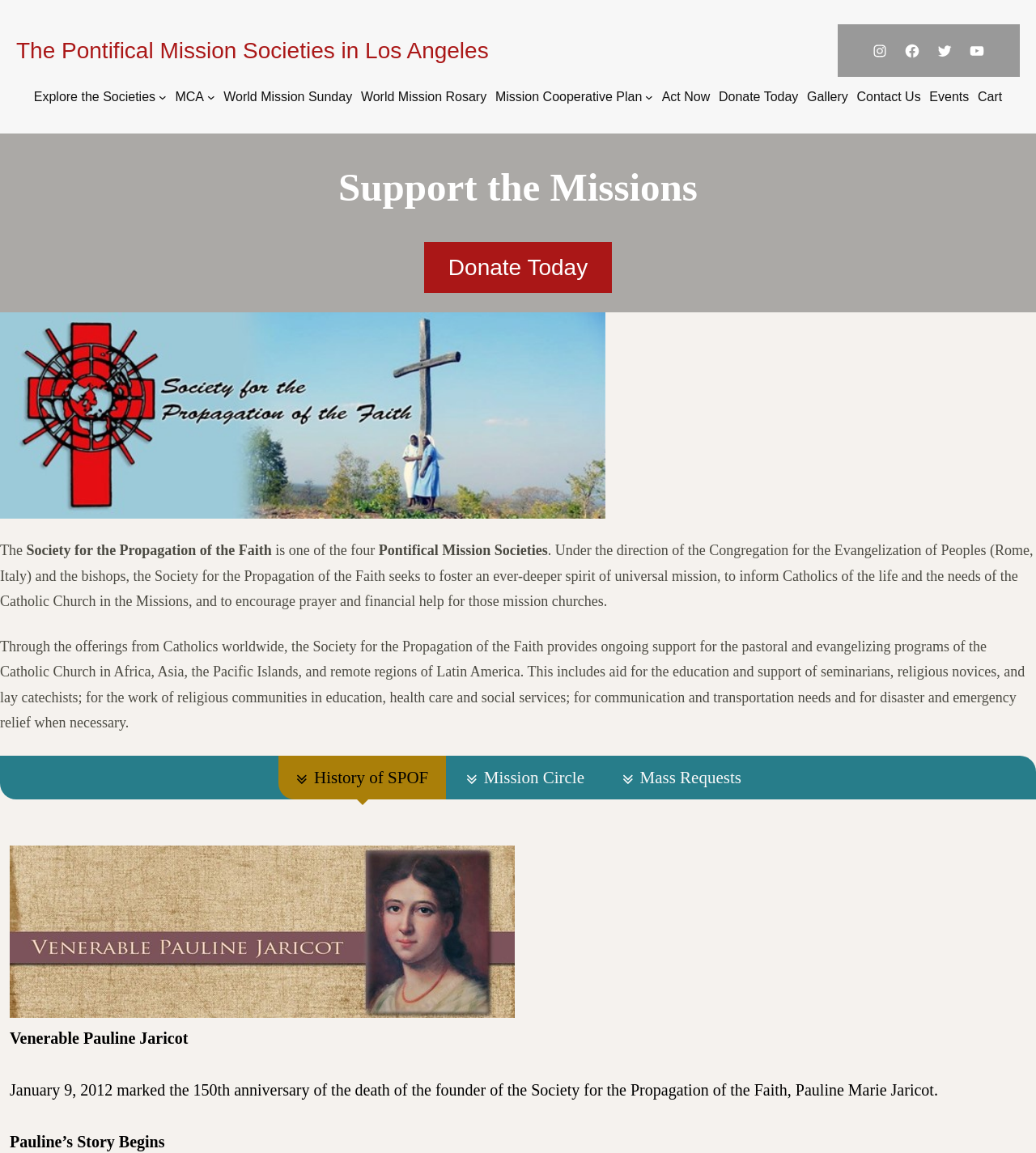How many tabs are available in the tablist?
Can you offer a detailed and complete answer to this question?

I looked at the tablist element and counted the number of tab elements, which are 'History of SPOF', 'Mission Circle', and 'Mass Requests'.